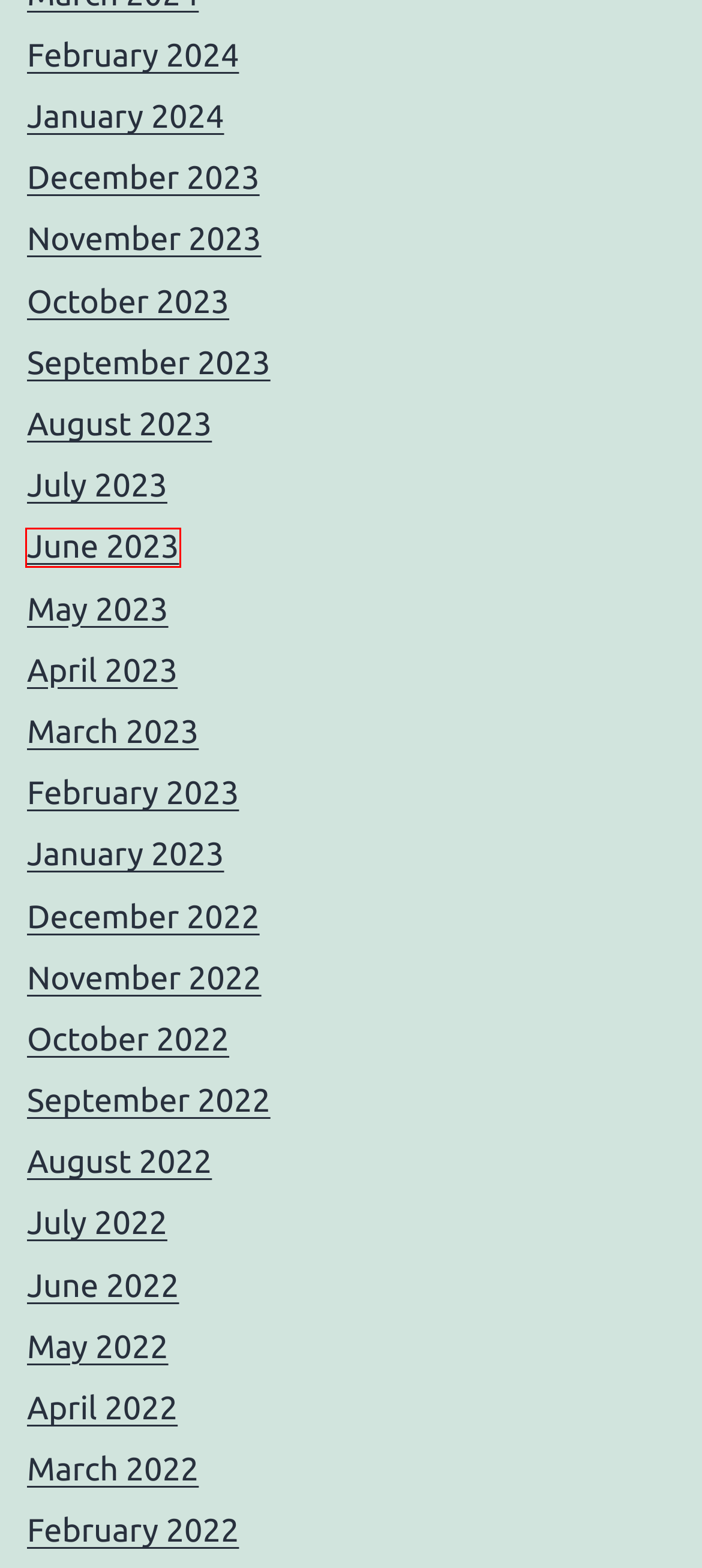You have a screenshot of a webpage with a red bounding box around an element. Choose the best matching webpage description that would appear after clicking the highlighted element. Here are the candidates:
A. August 2023 – Grey Enlightenment
B. February 2023 – Grey Enlightenment
C. April 2022 – Grey Enlightenment
D. January 2024 – Grey Enlightenment
E. June 2023 – Grey Enlightenment
F. July 2023 – Grey Enlightenment
G. March 2022 – Grey Enlightenment
H. December 2022 – Grey Enlightenment

E